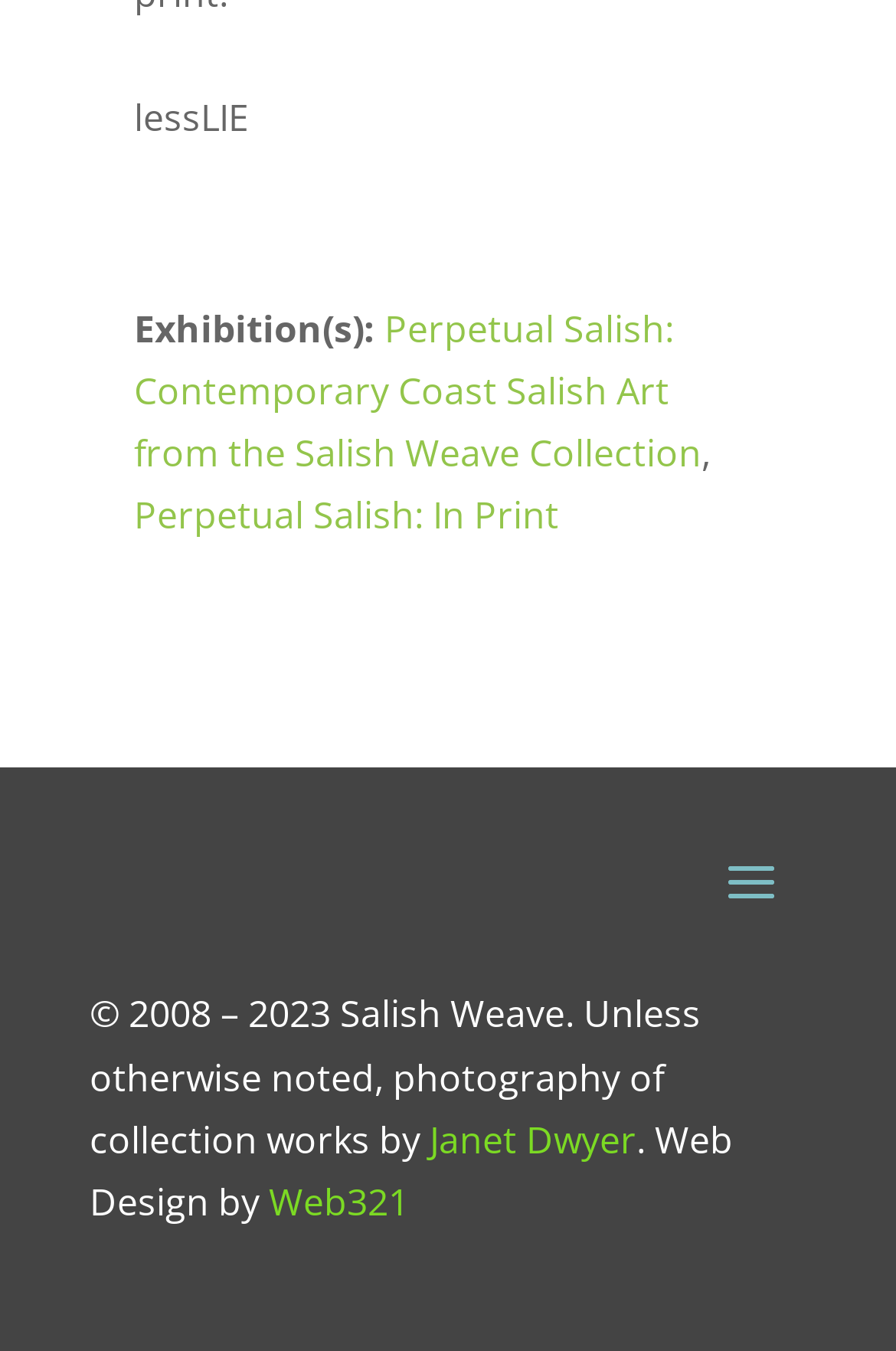Determine the bounding box of the UI element mentioned here: "Web Design". The coordinates must be in the format [left, top, right, bottom] with values ranging from 0 to 1.

[0.1, 0.824, 0.818, 0.908]